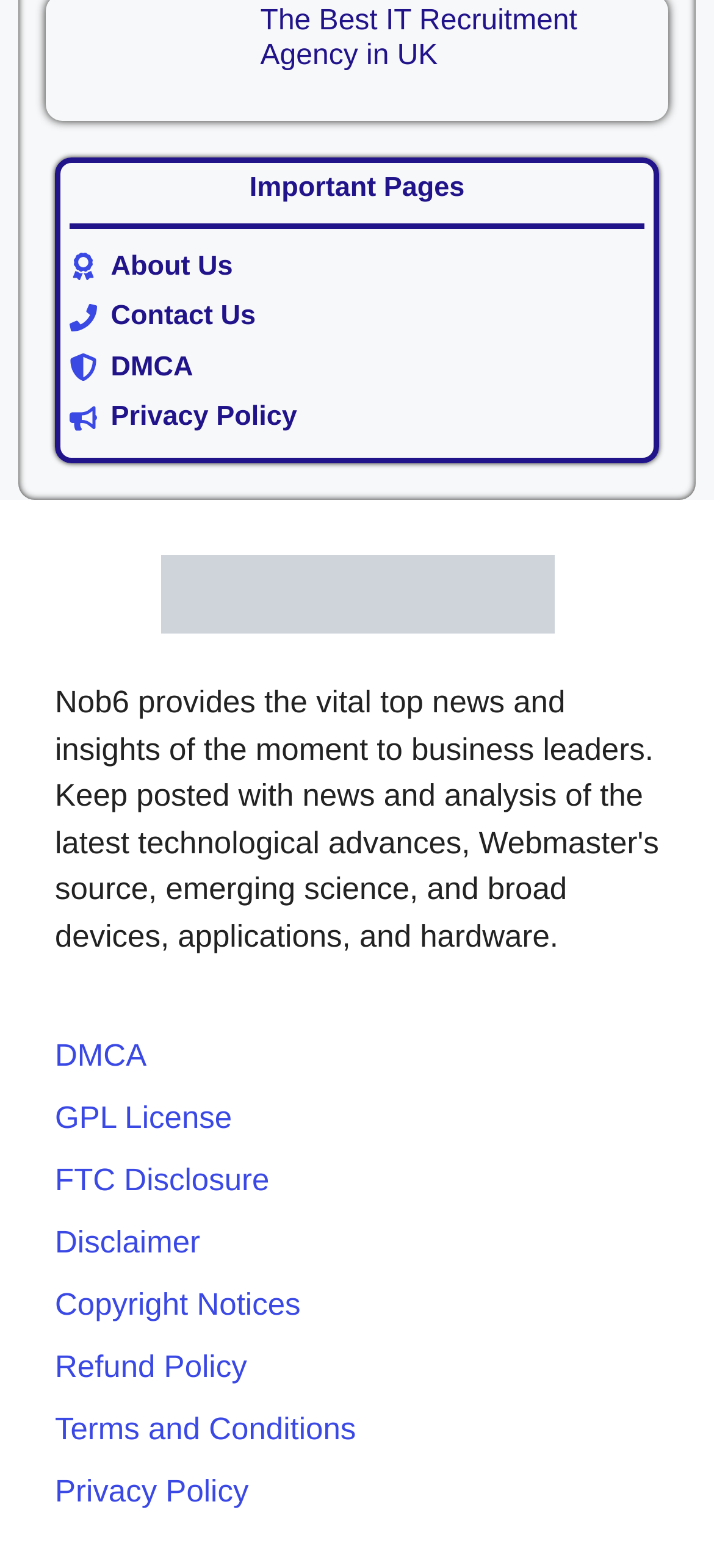Please find the bounding box coordinates of the section that needs to be clicked to achieve this instruction: "View About Us page".

[0.155, 0.159, 0.326, 0.179]